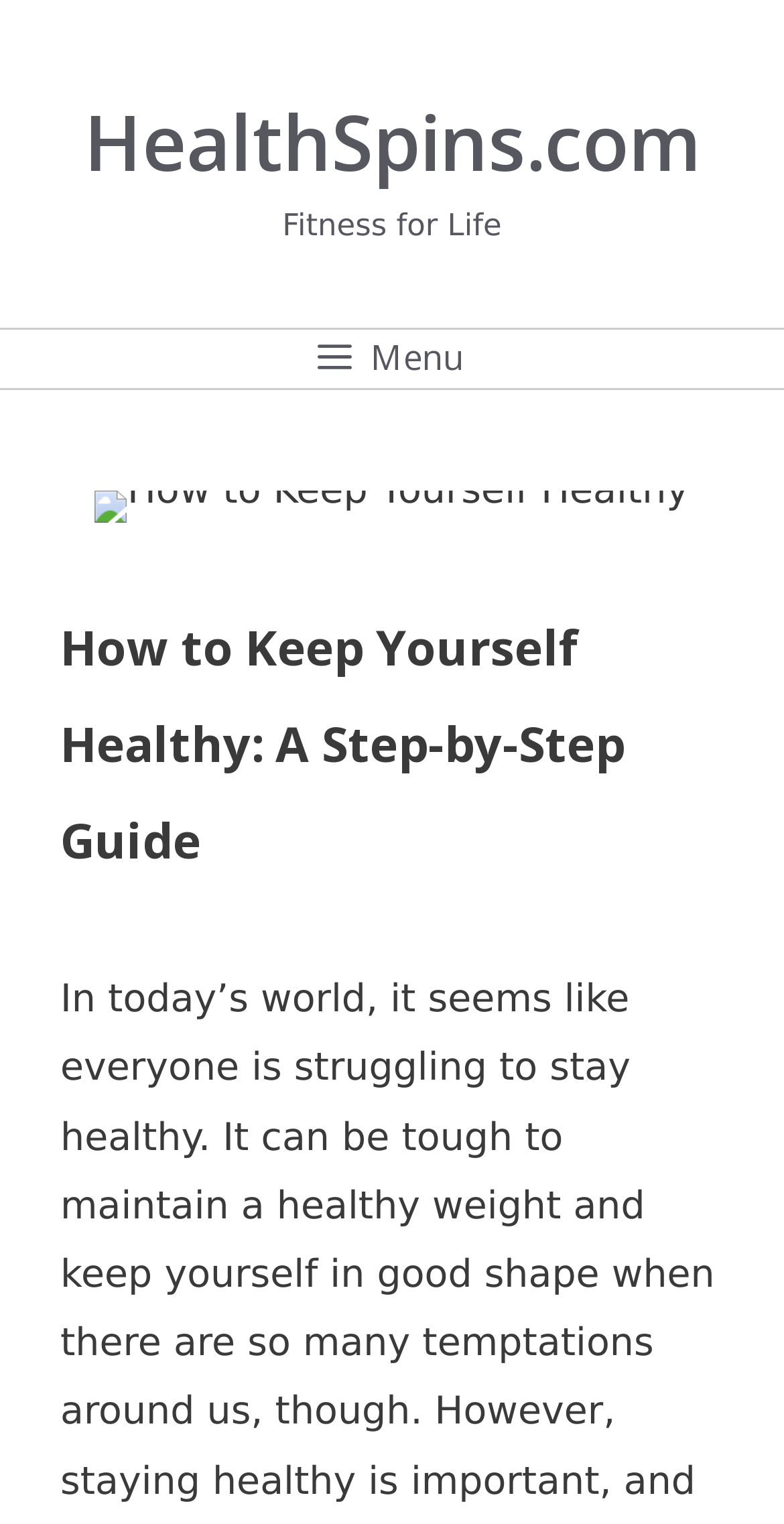What is the purpose of the button in the navigation section?
Provide an in-depth answer to the question, covering all aspects.

The purpose of the button in the navigation section can be inferred from the 'controls' property of the button element, which is set to 'primary-menu'.